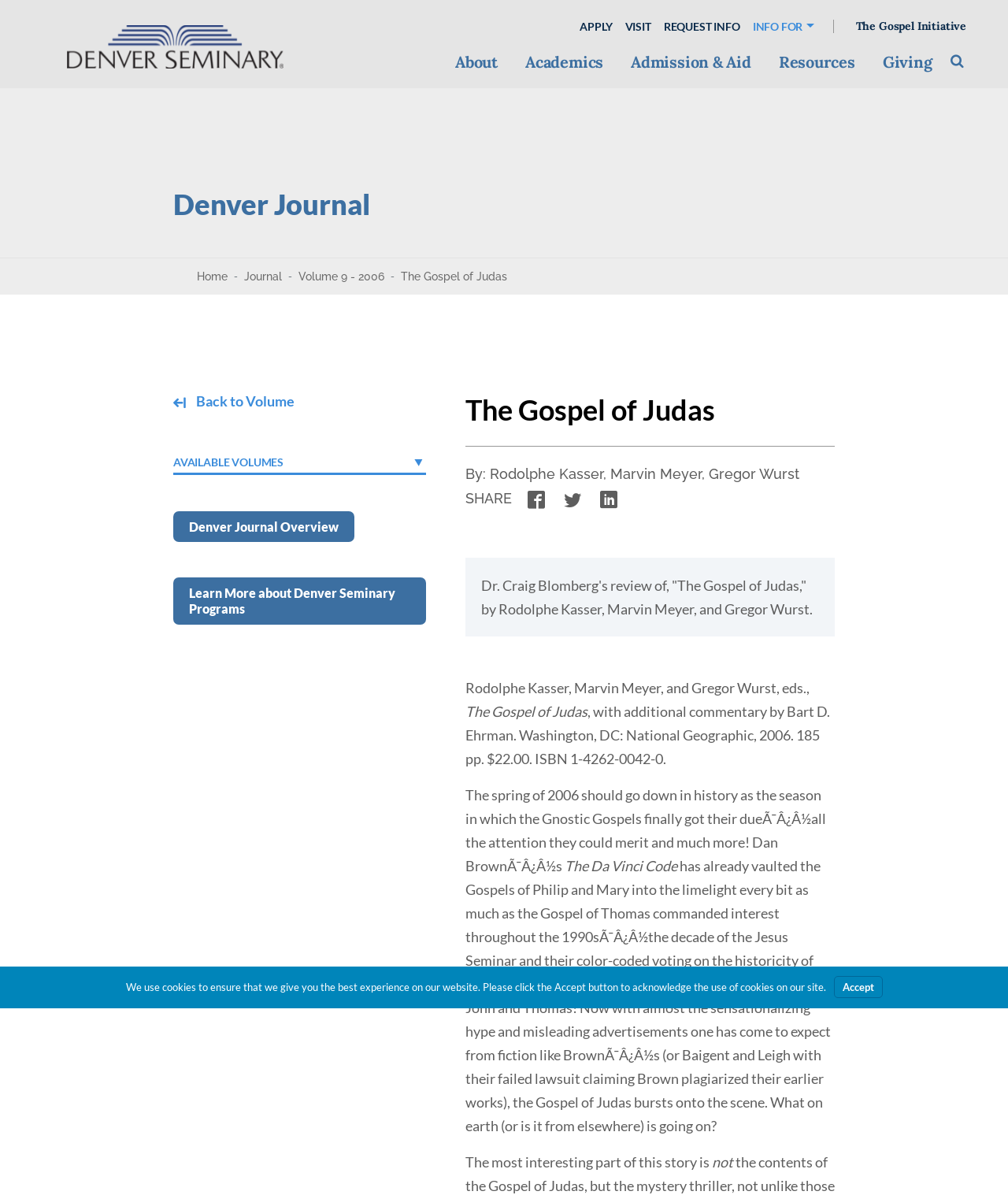Summarize the webpage with intricate details.

The webpage is a review of the book "The Gospel of Judas" by Rodolphe Kasser, Marvin Meyer, and Gregor Wurst, written by Dr. Craig Blomberg. At the top of the page, there is a banner with the title "Denver Journal" and a navigation menu with links to "About", "Academics", "Admission & Aid", "Resources", and "Giving". Below the banner, there is a secondary navigation menu with links to "APPLY", "VISIT", "REQUEST INFO", and "INFO FOR".

The main content of the page is divided into two sections. The left section has a heading "The Gospel of Judas" and a breadcrumb navigation menu showing the path "Home > Journal > Volume 9 - 2006 > The Gospel of Judas". There are also links to "Back to Volume", "AVAILABLE VOLUMES", "Denver Journal Overview", and "Learn More about Denver Seminary Programs".

The right section of the main content has a heading "The Gospel of Judas" and a subheading "By: Rodolphe Kasser, Marvin Meyer, Gregor Wurst". Below this, there is a block of text that is Dr. Craig Blomberg's review of the book. The review is divided into several paragraphs, with the first paragraph discussing the attention given to the Gnostic Gospels in the spring of 2006. The review also mentions Dan Brown's book "The Da Vinci Code" and its impact on the popularity of the Gospels of Philip and Mary.

At the bottom of the page, there is a notice about the use of cookies on the website, with a link to "Accept" the use of cookies.